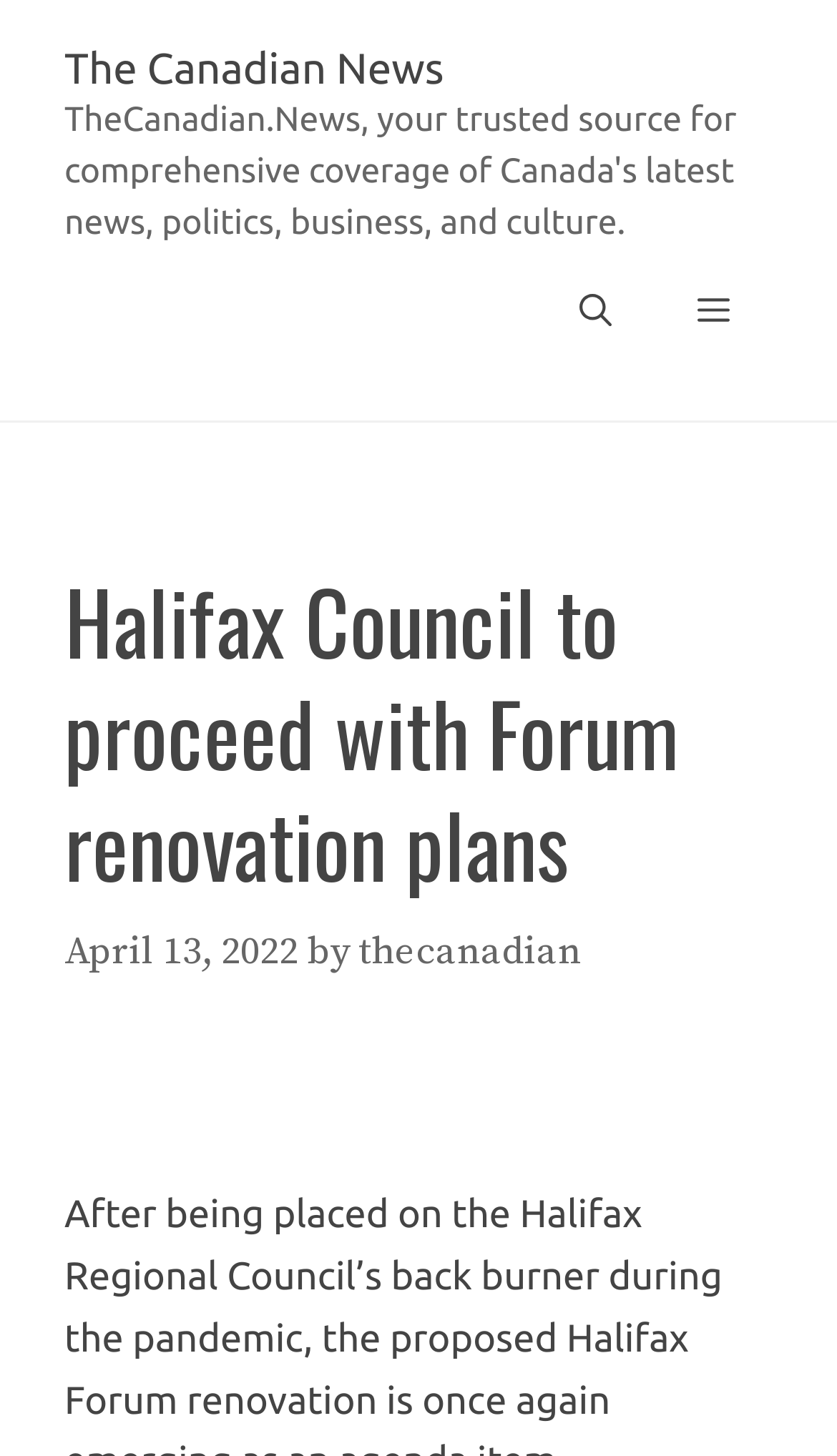Find and extract the text of the primary heading on the webpage.

Halifax Council to proceed with Forum renovation plans